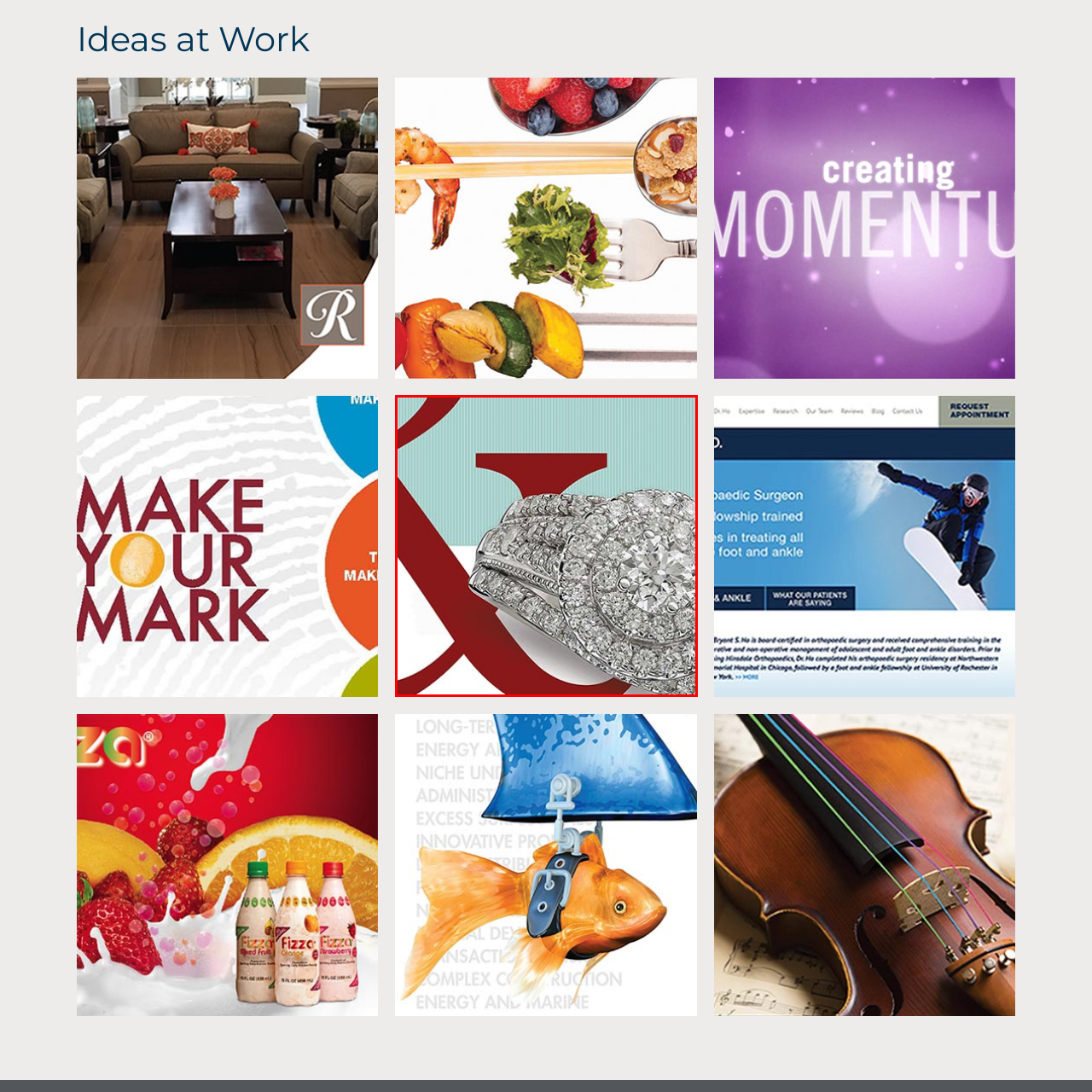Focus on the section encased in the red border, What is the likely brand identity? Give your response as a single word or phrase.

Rogers & Hollands